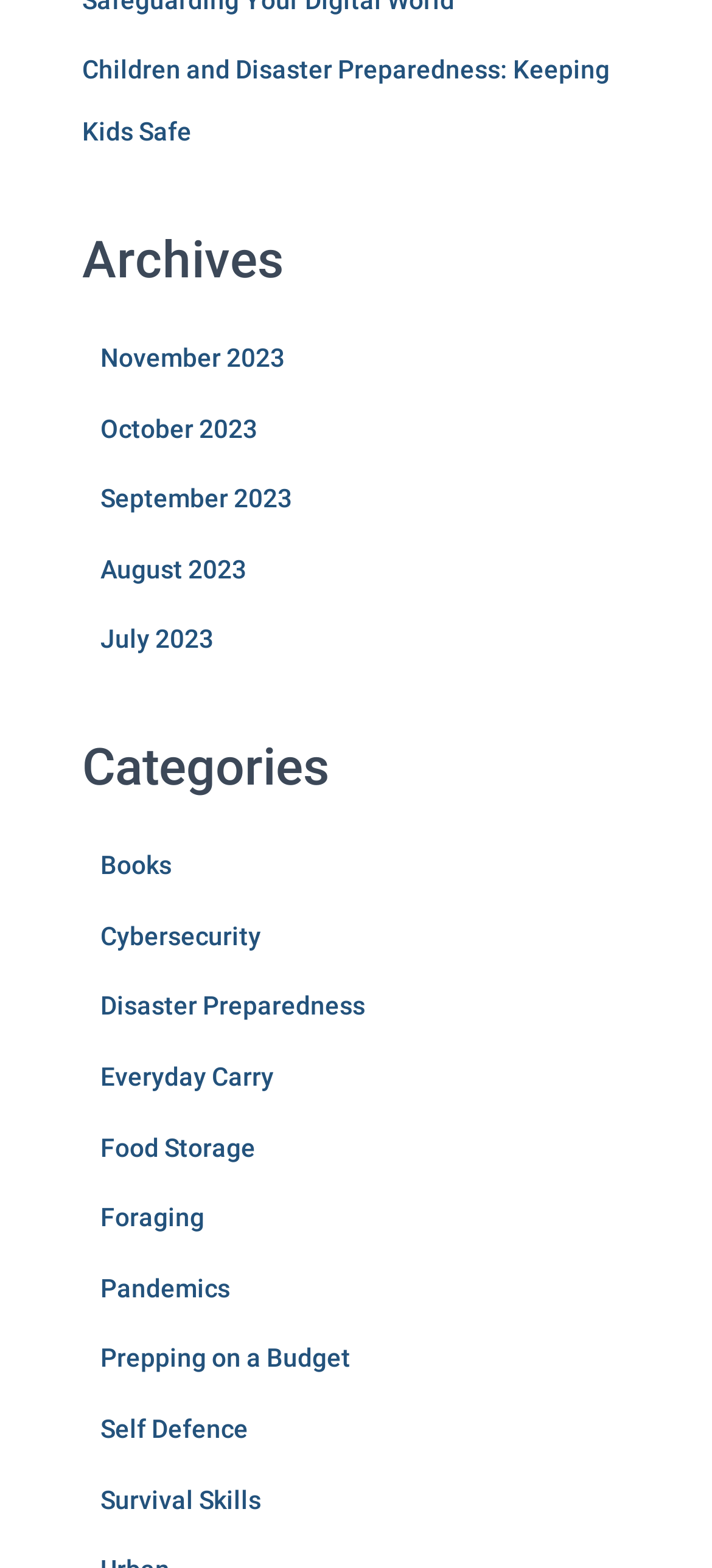Please find the bounding box coordinates of the element that you should click to achieve the following instruction: "Explore Disaster Preparedness category". The coordinates should be presented as four float numbers between 0 and 1: [left, top, right, bottom].

[0.141, 0.632, 0.513, 0.651]